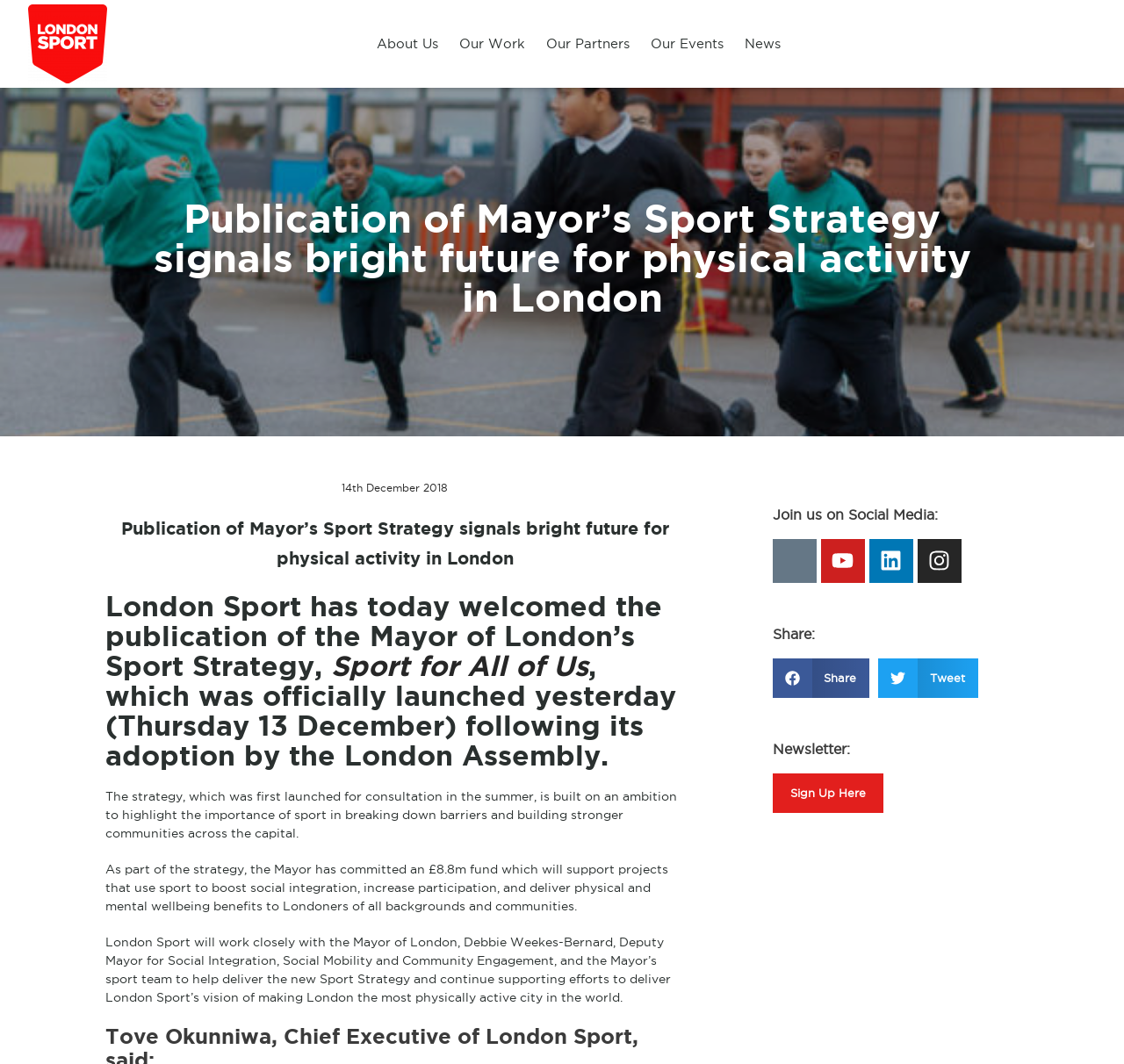Determine the bounding box coordinates of the region to click in order to accomplish the following instruction: "Search for something". Provide the coordinates as four float numbers between 0 and 1, specifically [left, top, right, bottom].

[0.906, 0.017, 0.963, 0.066]